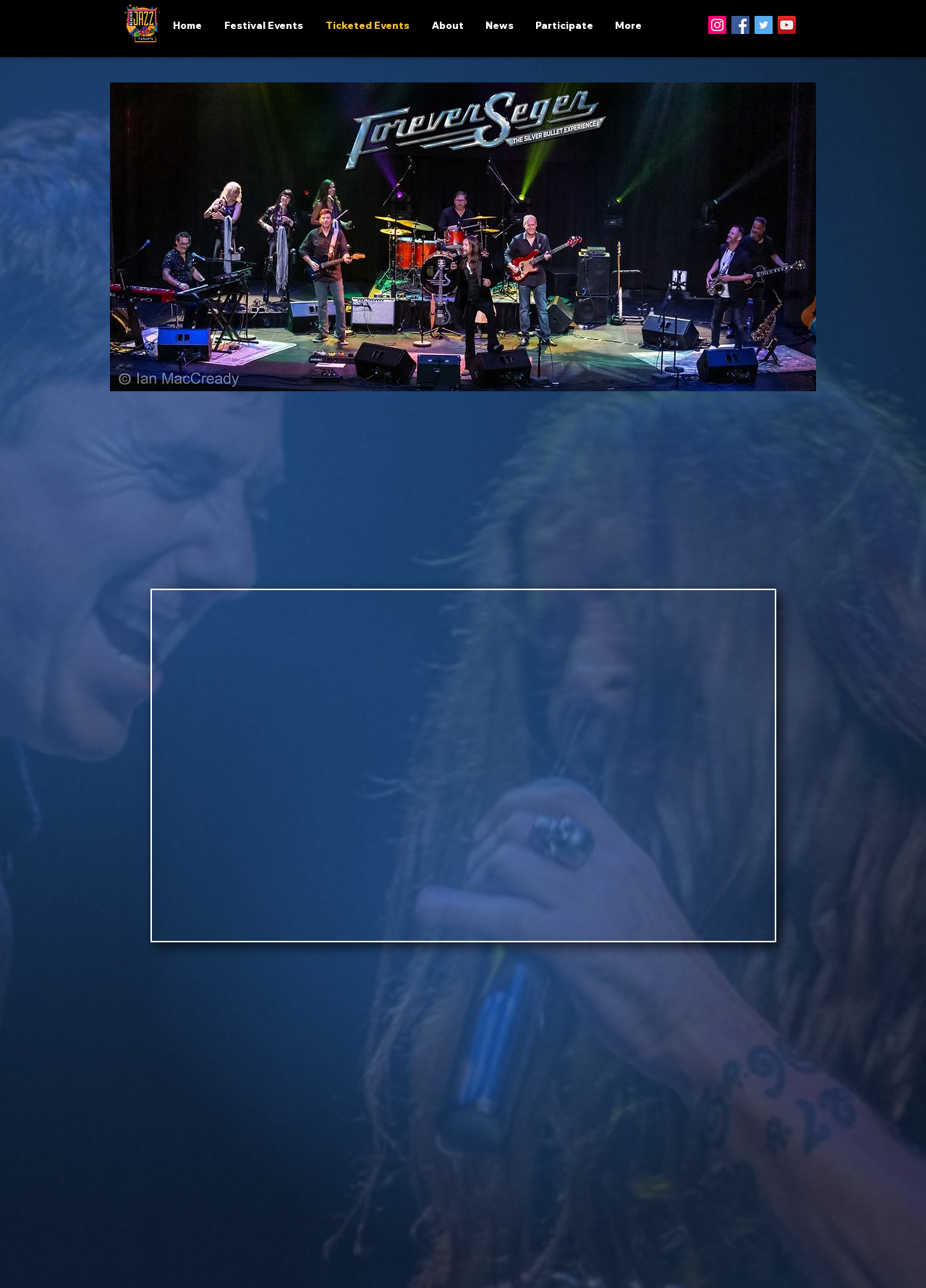Can you extract the headline from the webpage for me?

Don't Miss Our Other Tribute Concerts